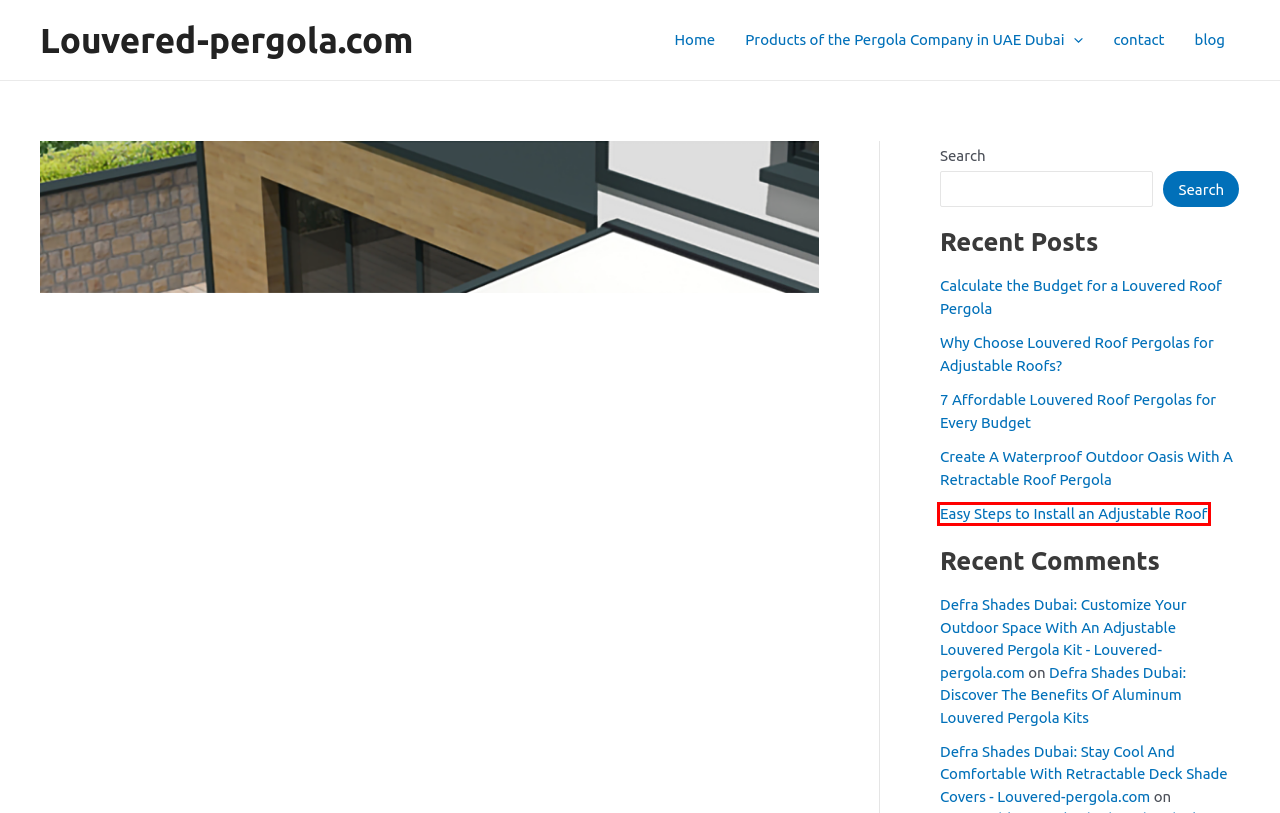Provided is a screenshot of a webpage with a red bounding box around an element. Select the most accurate webpage description for the page that appears after clicking the highlighted element. Here are the candidates:
A. Create A Waterproof Outdoor Oasis With A Retractable Roof Pergola - Louvered-pergola.com
B. 7 Affordable Louvered Roof Pergolas for Every Budget - Louvered-pergola.com
C. blog - Louvered-pergola.com
D. Products of the Pergola Company in UAE Dubai - Louvered-pergola.com
E. Why Choose Louvered Roof Pergolas for Adjustable Roofs? - Louvered-pergola.com
F. Louvered Pergola buy N0.:#1 in Dubai - Louvered-pergola.com
G. contact - Louvered-pergola.com
H. Easy Steps to Install an Adjustable Roof - Louvered-pergola.com

H